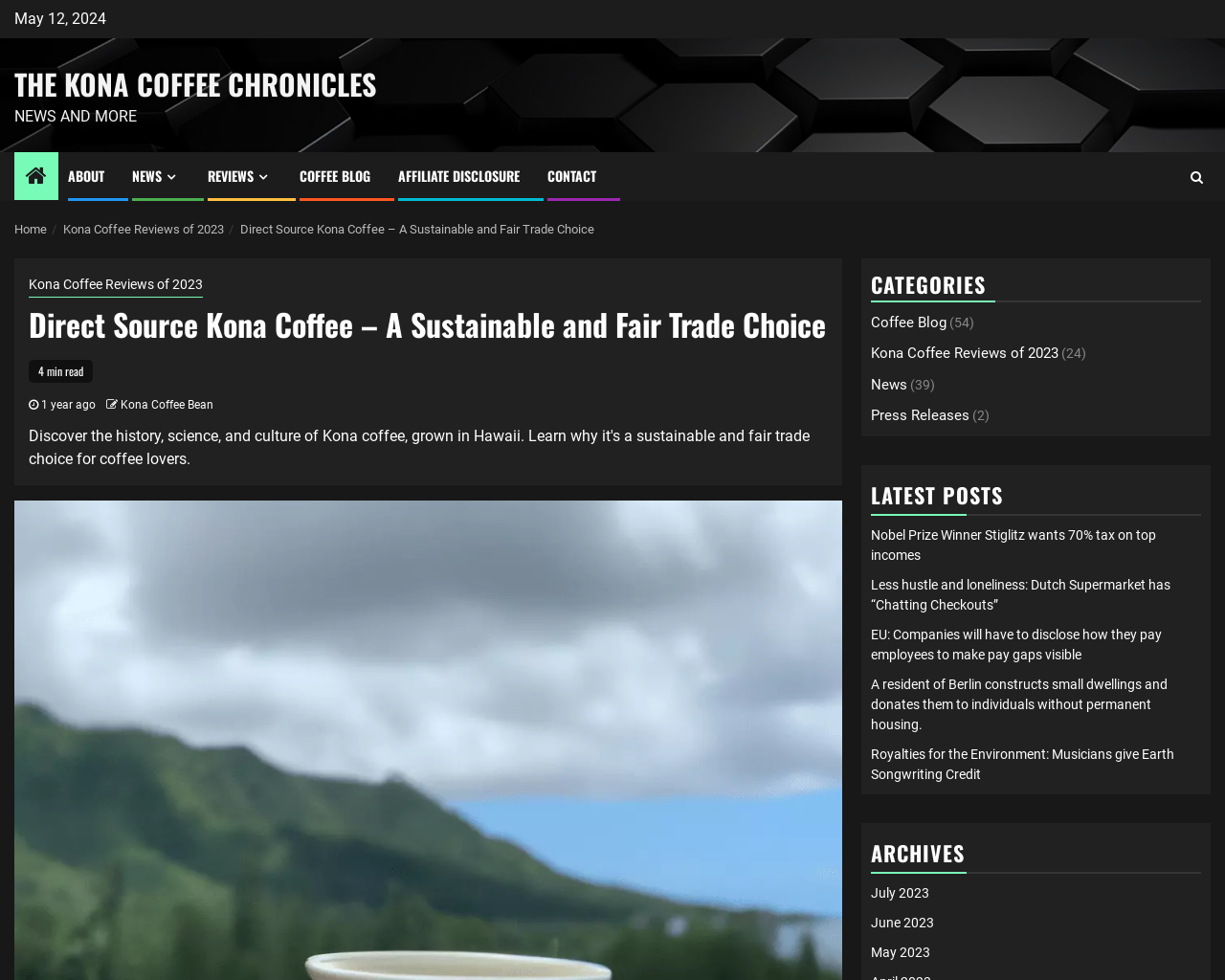Please mark the bounding box coordinates of the area that should be clicked to carry out the instruction: "Visit the 'ABOUT' page".

[0.055, 0.169, 0.085, 0.189]